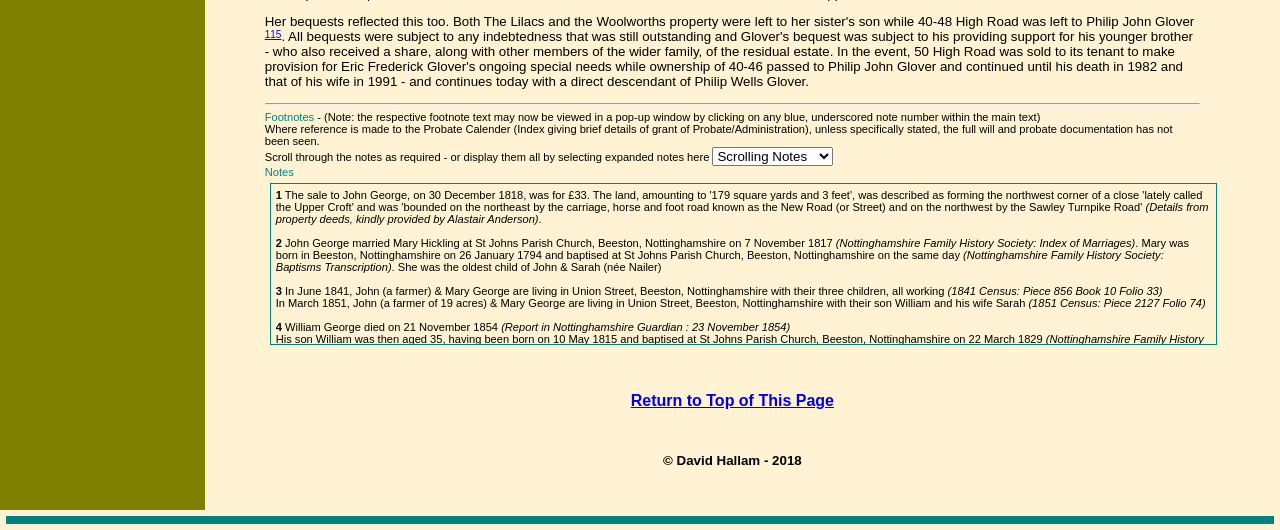What is the name of William George's wife?
Please provide a detailed answer to the question.

According to the text, William George married Ursula Wood (b. Breaston, Derbys, c1826) in Q1/1848.